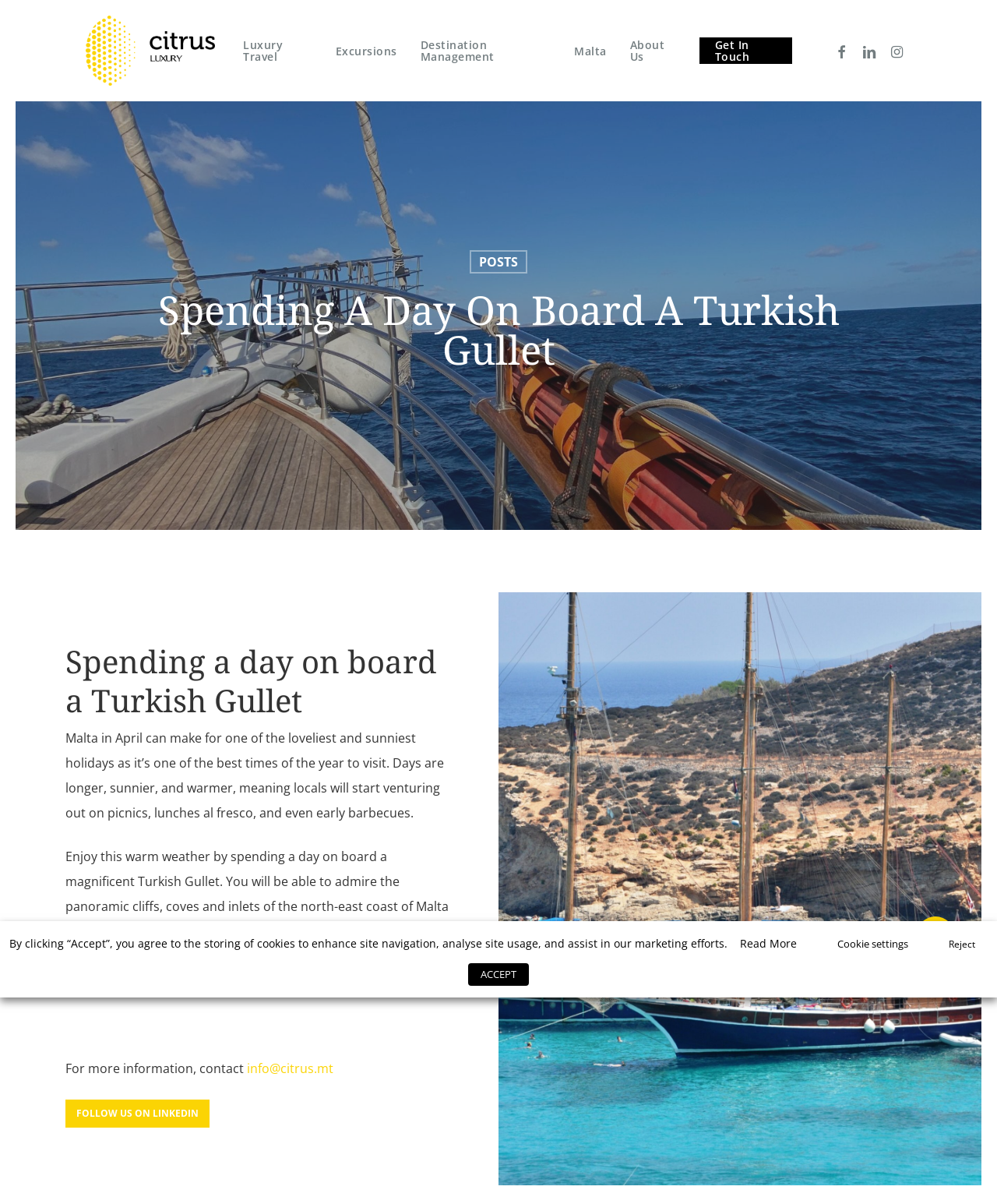Locate the bounding box coordinates of the element to click to perform the following action: 'Contact via 'info@citrus.mt''. The coordinates should be given as four float values between 0 and 1, in the form of [left, top, right, bottom].

[0.248, 0.88, 0.334, 0.894]